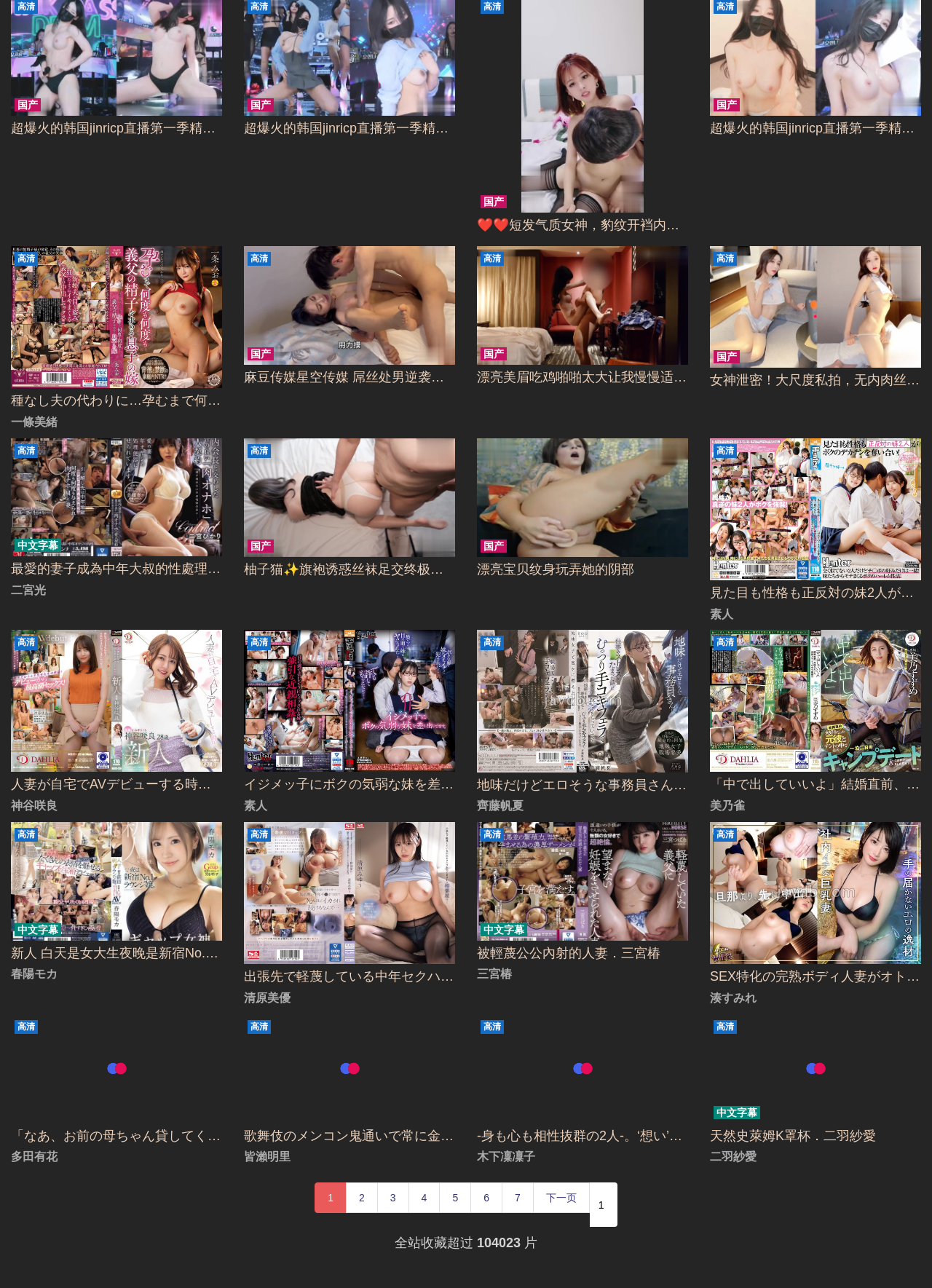Bounding box coordinates are specified in the format (top-left x, top-left y, bottom-right x, bottom-right y). All values are floating point numbers bounded between 0 and 1. Please provide the bounding box coordinate of the region this sentence describes: 高清 中文字幕

[0.012, 0.34, 0.238, 0.432]